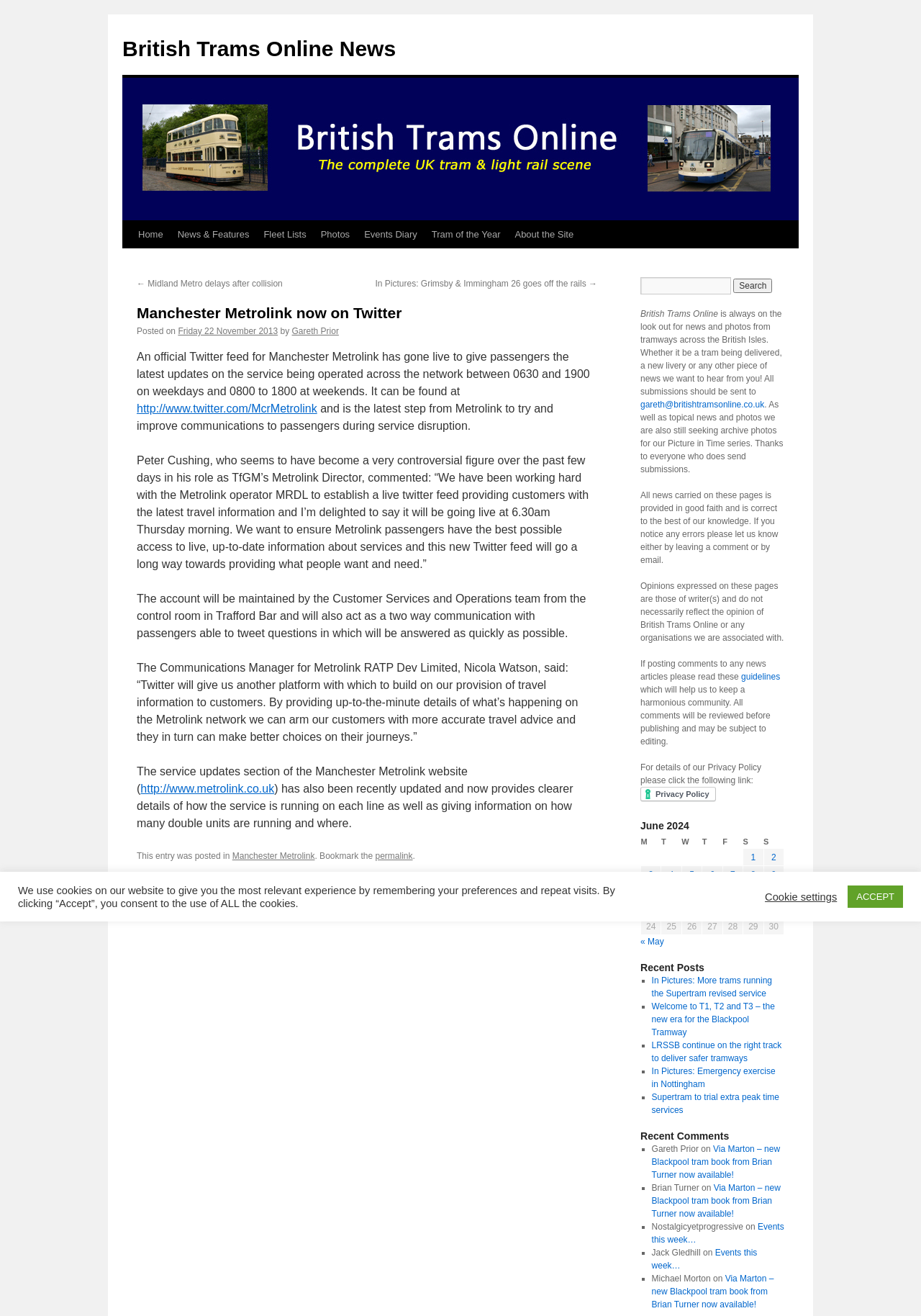Please identify the bounding box coordinates of the element I should click to complete this instruction: 'View the latest tram news'. The coordinates should be given as four float numbers between 0 and 1, like this: [left, top, right, bottom].

[0.148, 0.212, 0.307, 0.219]